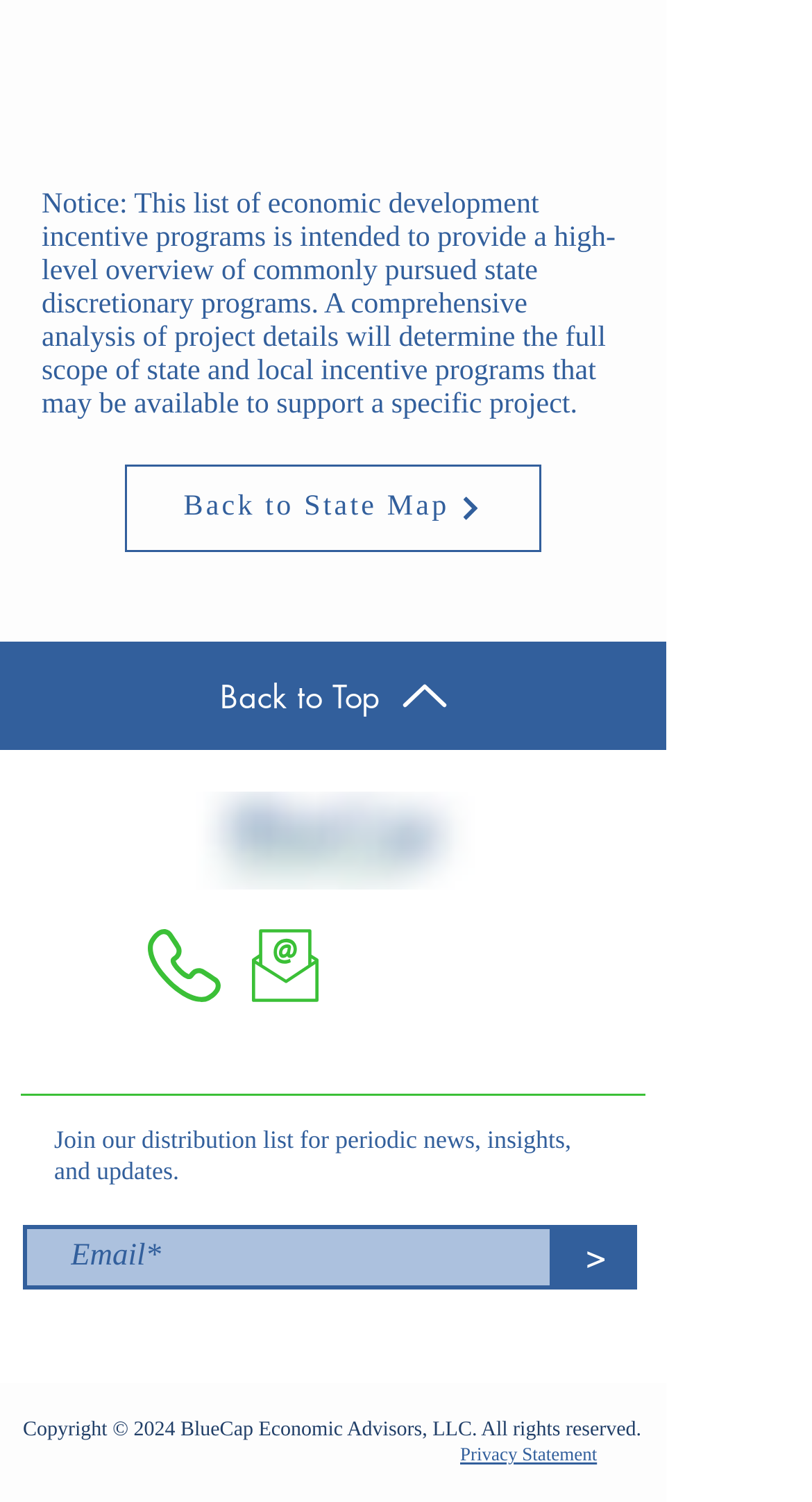What is the purpose of the 'Back to Top' link?
Respond with a short answer, either a single word or a phrase, based on the image.

To navigate to the top of the page